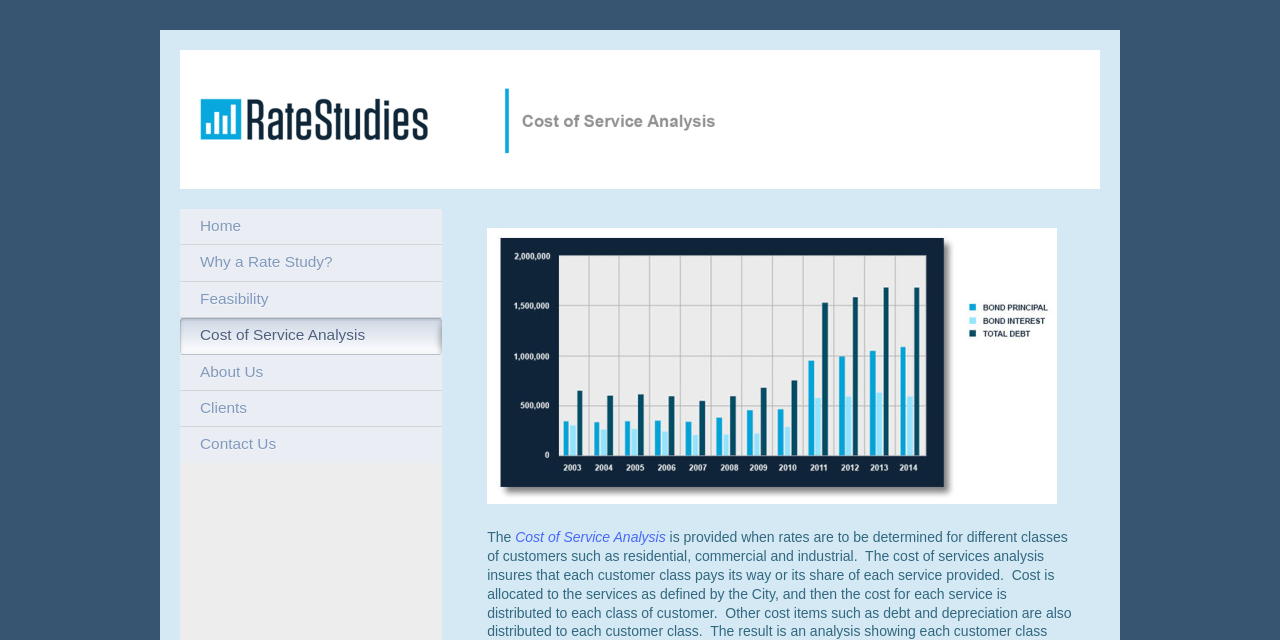What is the last link in the navigation menu?
Relying on the image, give a concise answer in one word or a brief phrase.

Contact Us